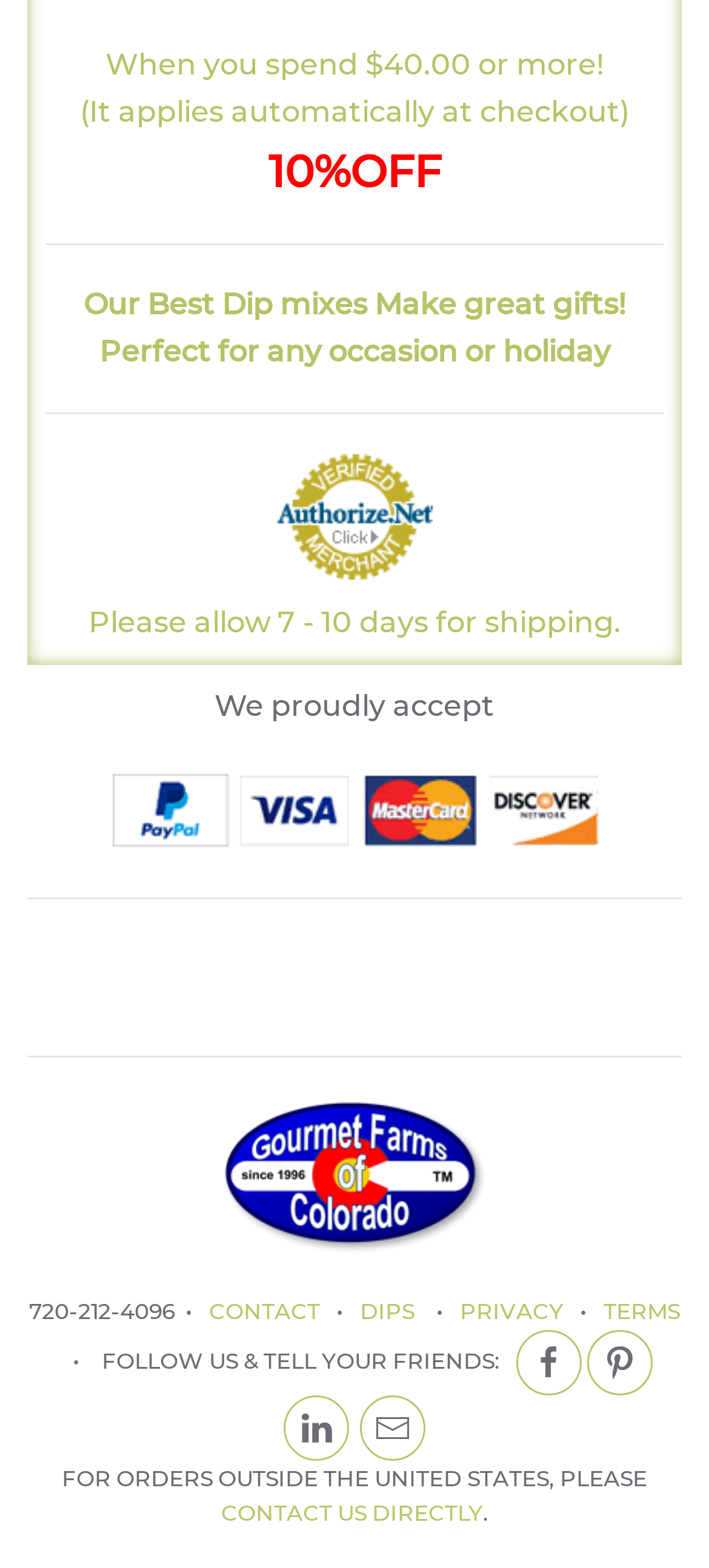Determine the coordinates of the bounding box that should be clicked to complete the instruction: "Contact us". The coordinates should be represented by four float numbers between 0 and 1: [left, top, right, bottom].

[0.295, 0.828, 0.451, 0.845]